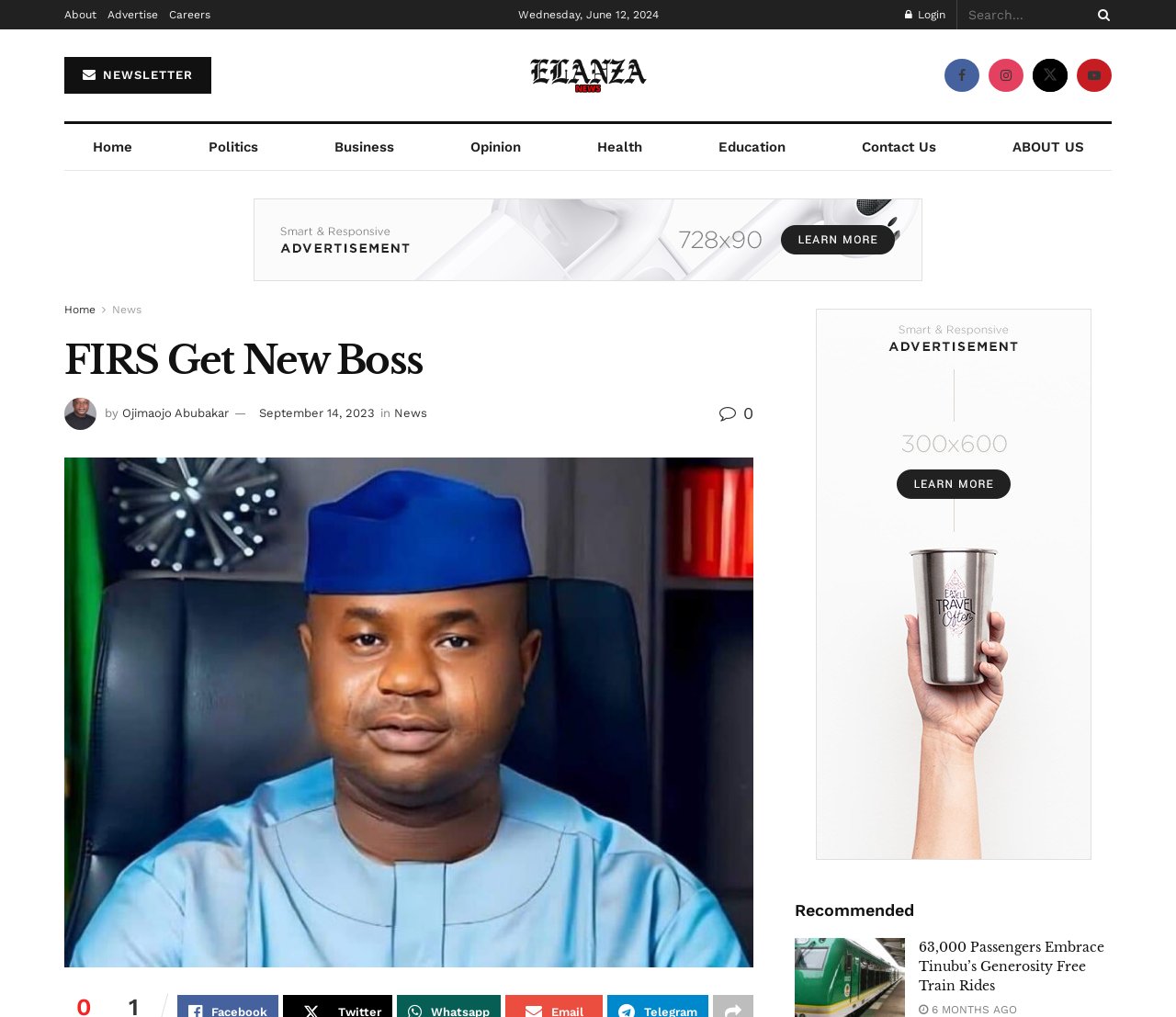Provide the bounding box coordinates for the area that should be clicked to complete the instruction: "Click the Submit button".

None